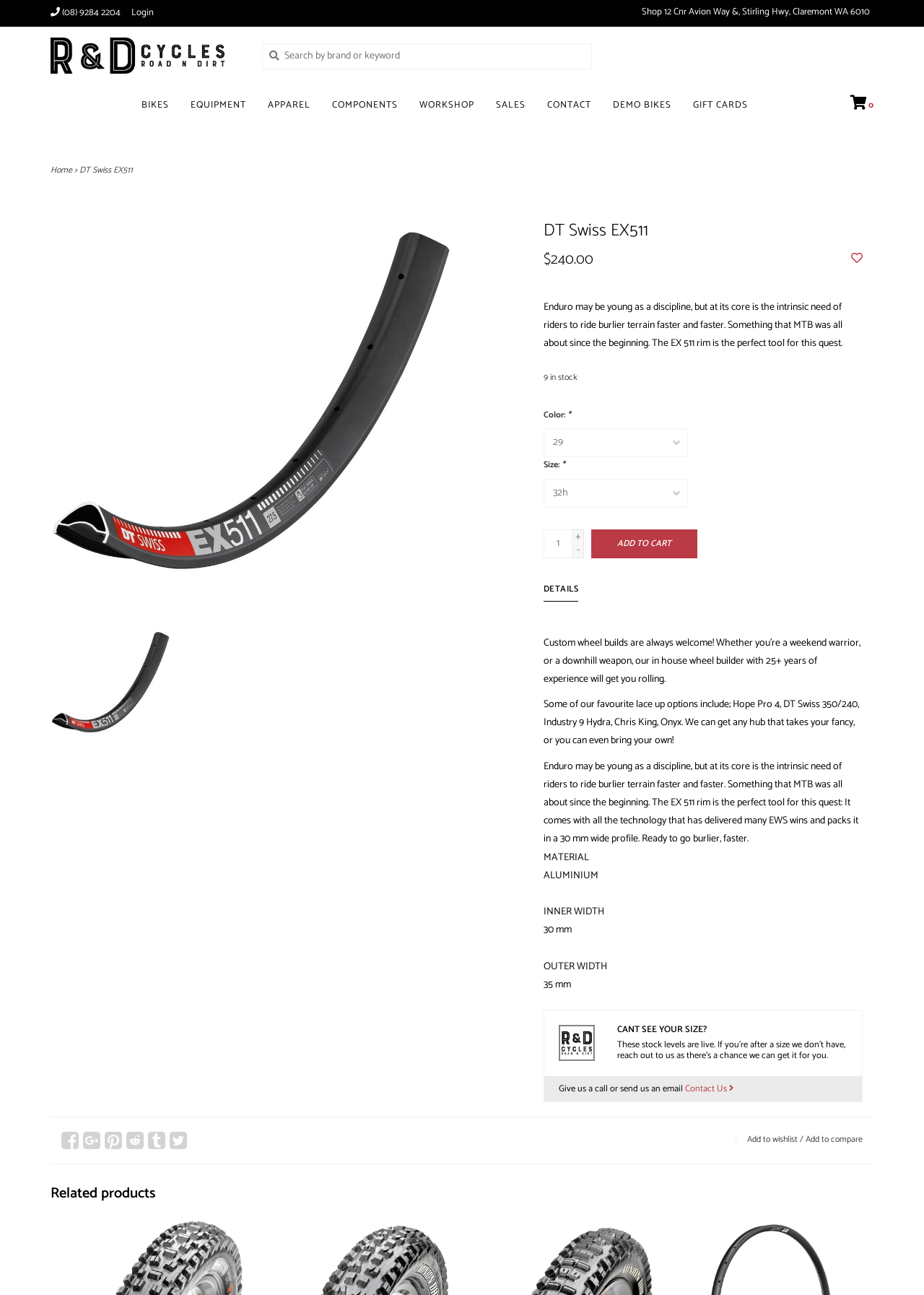Show the bounding box coordinates for the HTML element as described: "alt="DT SWISS DT Swiss EX511"".

[0.055, 0.154, 0.488, 0.464]